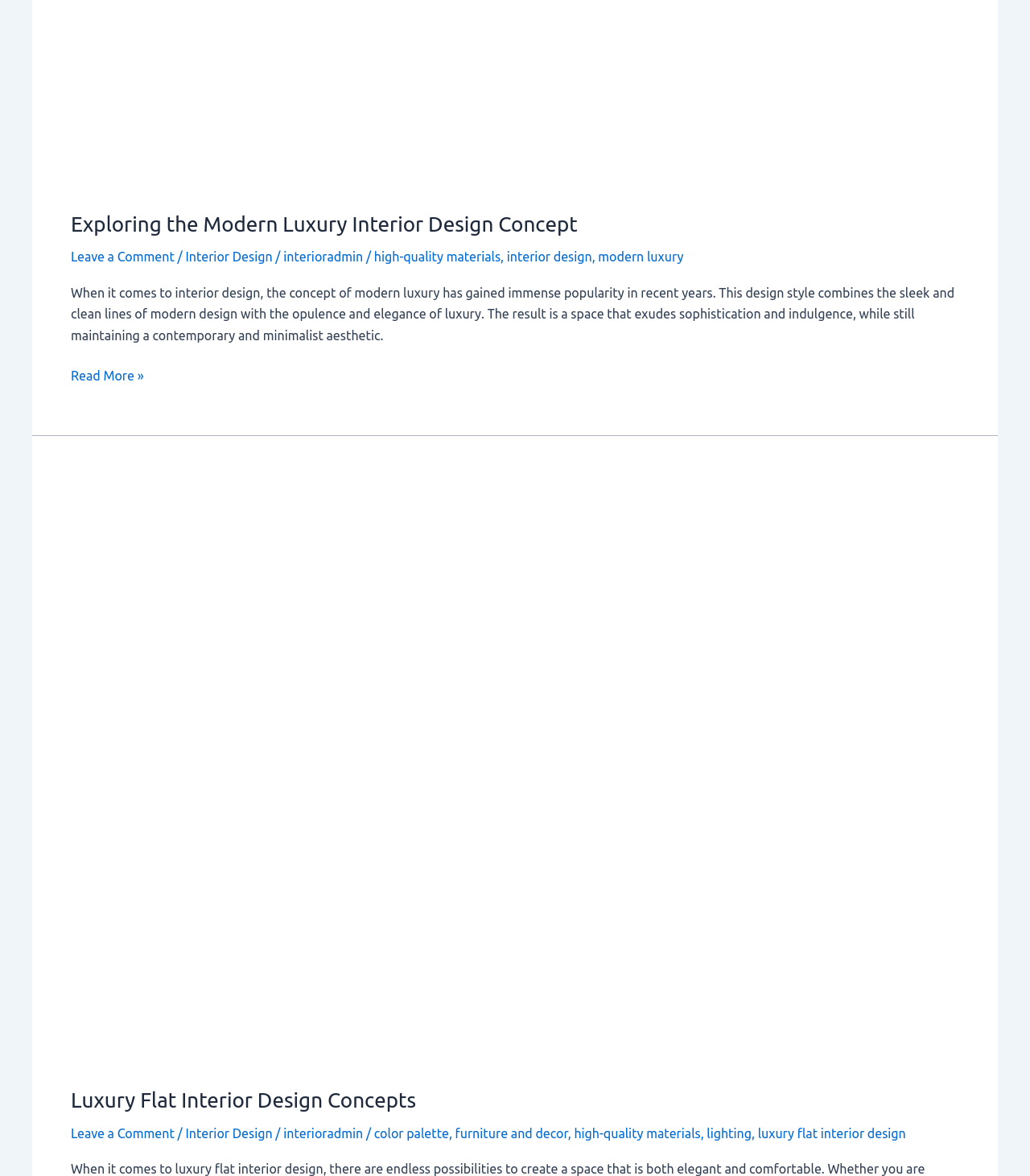Identify the bounding box coordinates necessary to click and complete the given instruction: "Click on the link to learn more about interior design".

[0.18, 0.212, 0.265, 0.225]